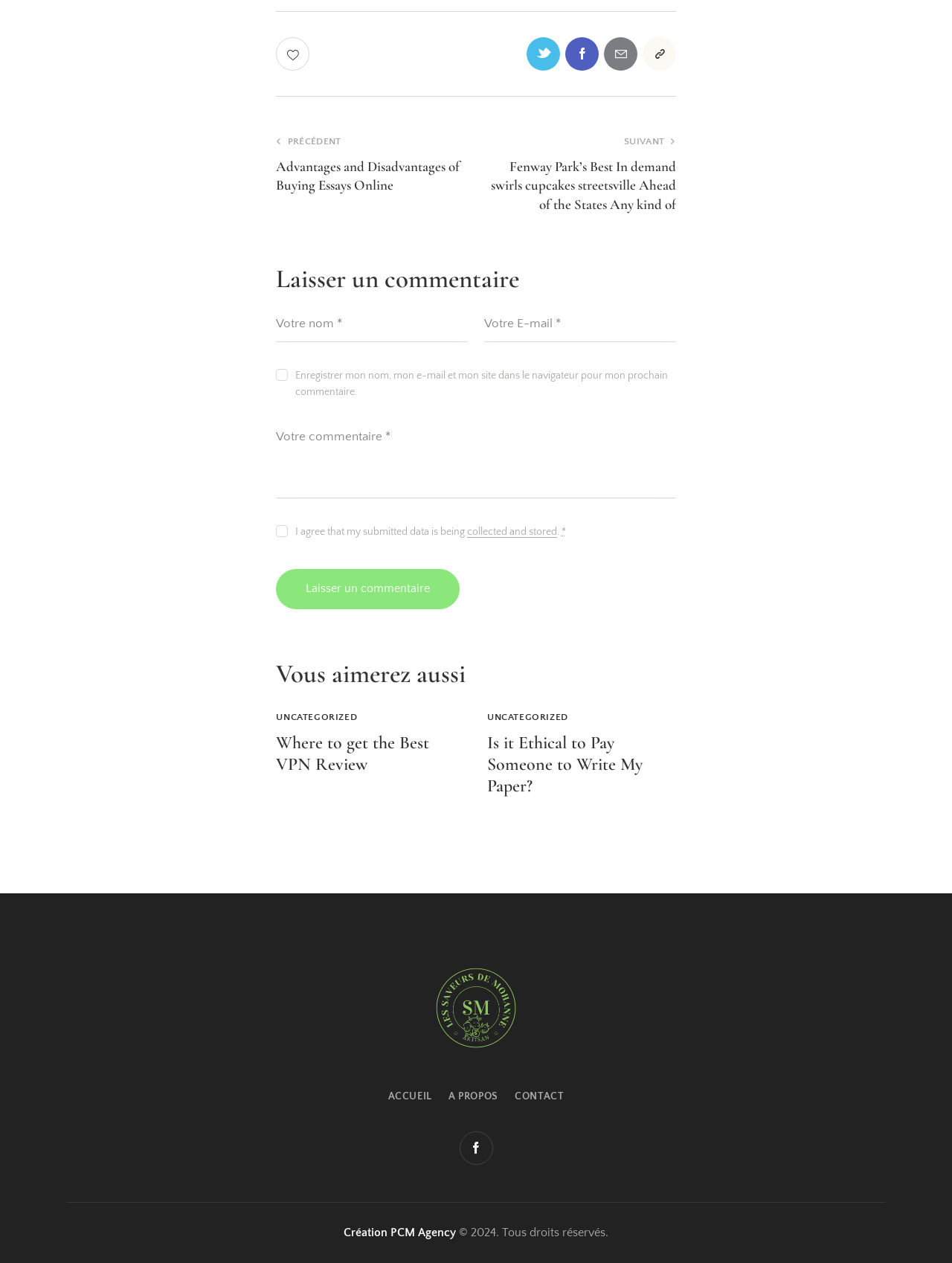Find the bounding box coordinates for the area you need to click to carry out the instruction: "Leave a comment". The coordinates should be four float numbers between 0 and 1, indicated as [left, top, right, bottom].

[0.29, 0.451, 0.483, 0.482]